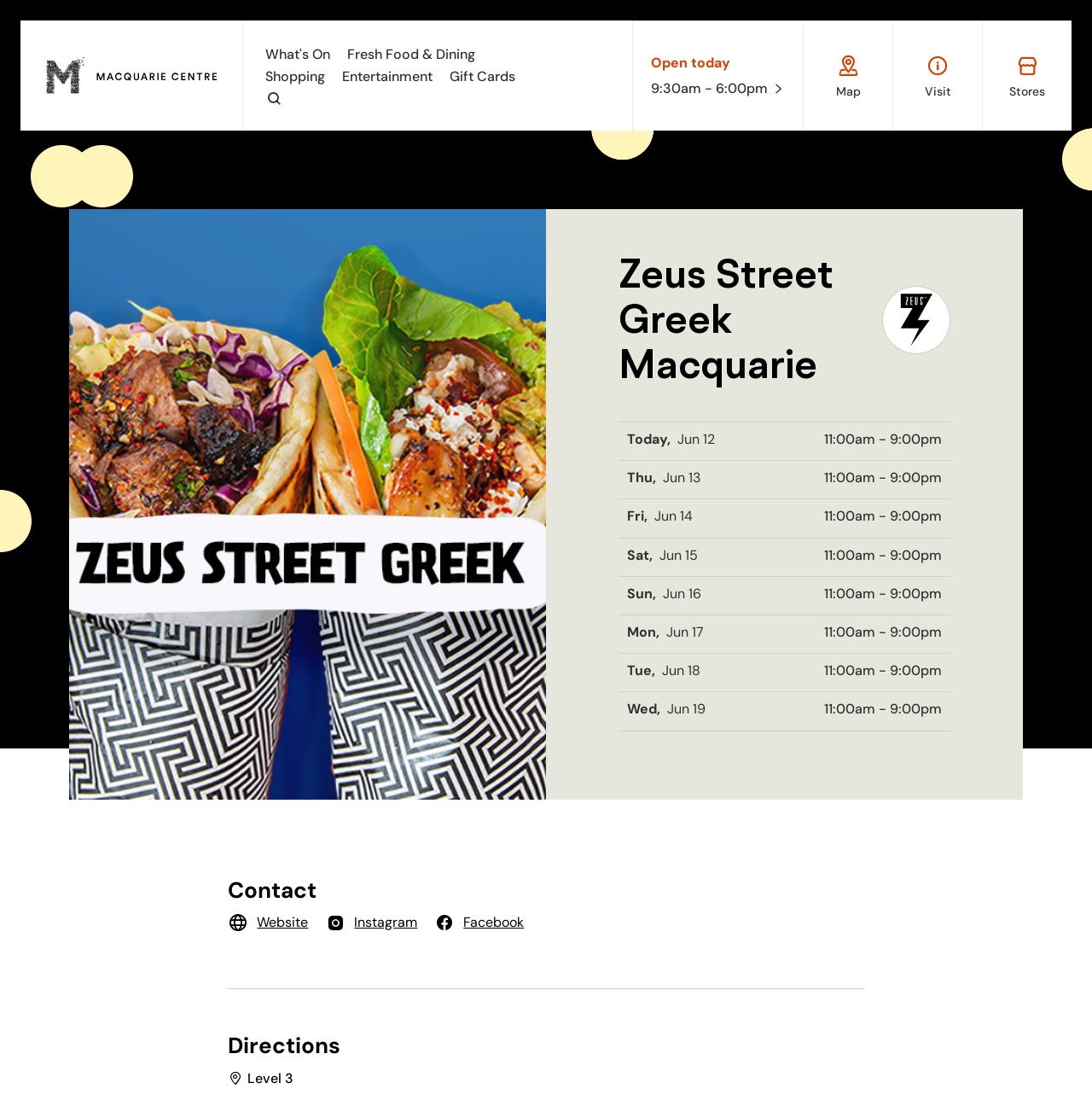Find the bounding box coordinates for the element described here: "Open today 9:30am - 6:00pm".

[0.596, 0.047, 0.719, 0.089]